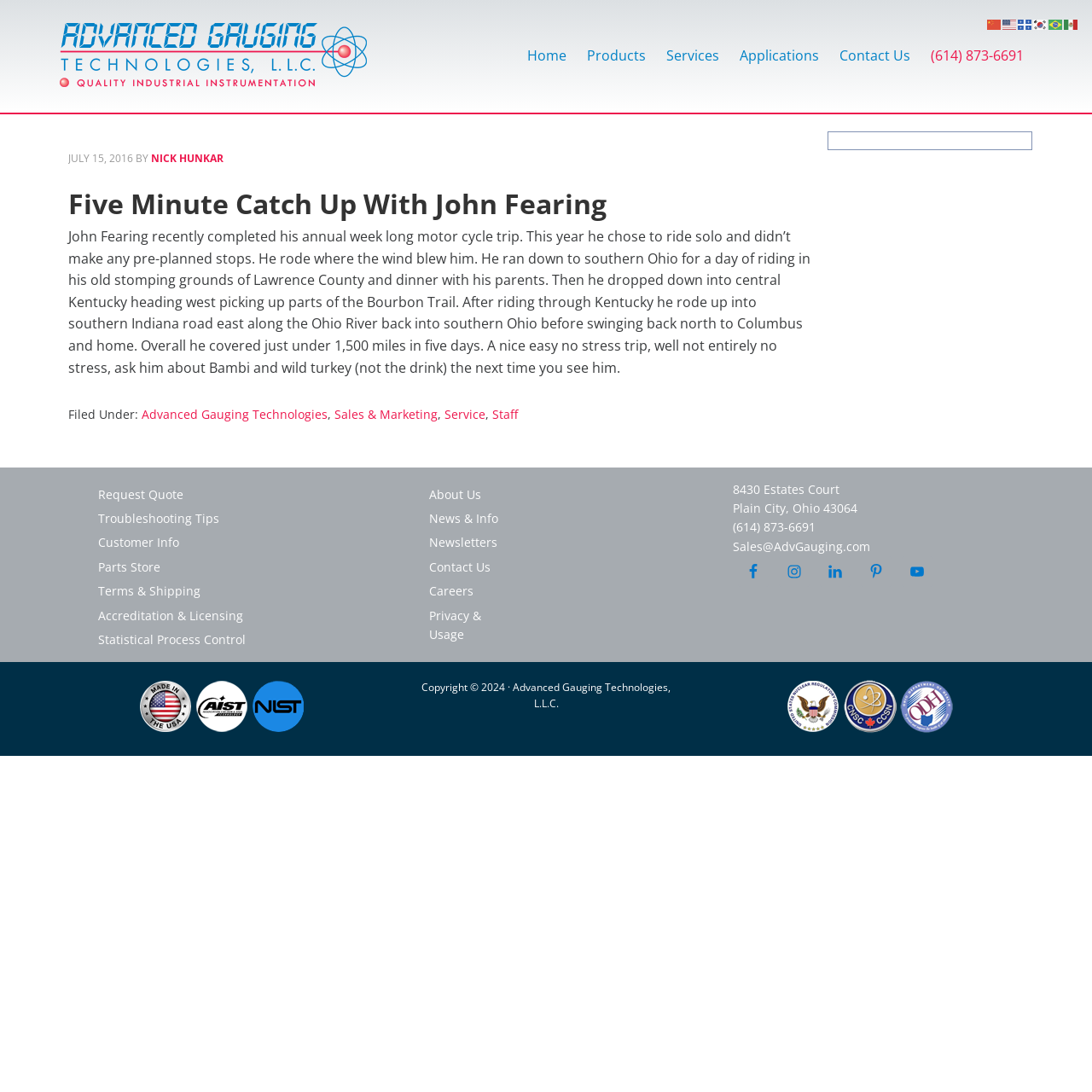Produce a meticulous description of the webpage.

This webpage is about Advanced Gauging Technologies, with a focus on a five-minute catch-up with John Fearing. At the top, there are several links to different sections of the website, including Home, Products, Services, Applications, and Contact Us. Below these links, there is a main article section with a header that reads "Five Minute Catch Up With John Fearing". 

To the left of the header, there is a time stamp "JULY 15, 2016" and a link to the author "NICK HUNKAR". The article itself describes John Fearing's annual week-long motorcycle trip, where he rode solo and didn't make any pre-planned stops. The text explains his route, including southern Ohio, central Kentucky, and southern Indiana, covering just under 1,500 miles in five days.

Below the article, there is a footer section with links to categories such as Advanced Gauging Technologies, Sales & Marketing, Service, and Staff. 

On the right side of the page, there is a primary sidebar with several links to various resources, including Request Quote, Troubleshooting Tips, Customer Info, Parts Store, Terms & Shipping, Accreditation & Licensing, and Statistical Process Control. There are also links to About Us, News & Info, Newsletters, Contact Us, Careers, and Privacy & Usage.

Further down, there is an address section with the company's address, phone number, and email. Below this, there are links to the company's social media profiles, including Facebook, Instagram, LinkedIn, Pinterest, and YouTube. 

At the very bottom of the page, there is a copyright notice and several images of certifications from organizations such as AIST, NIST, USNRC, CNSC, and ODH. There are also links to switch the language of the website to zh-CN, en, fr, ko, pt, or es.